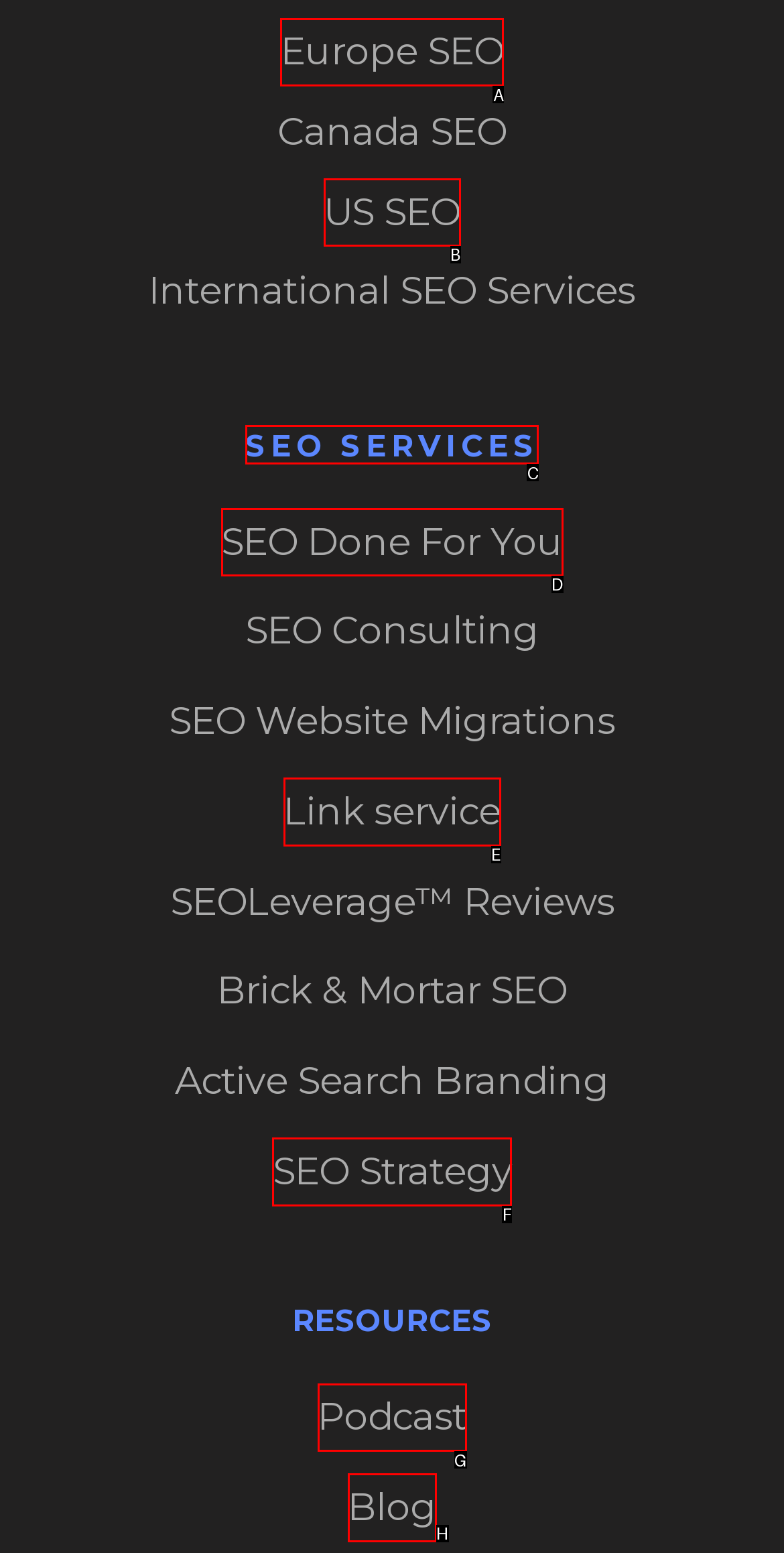Identify the correct HTML element to click for the task: View SEO SERVICES. Provide the letter of your choice.

C